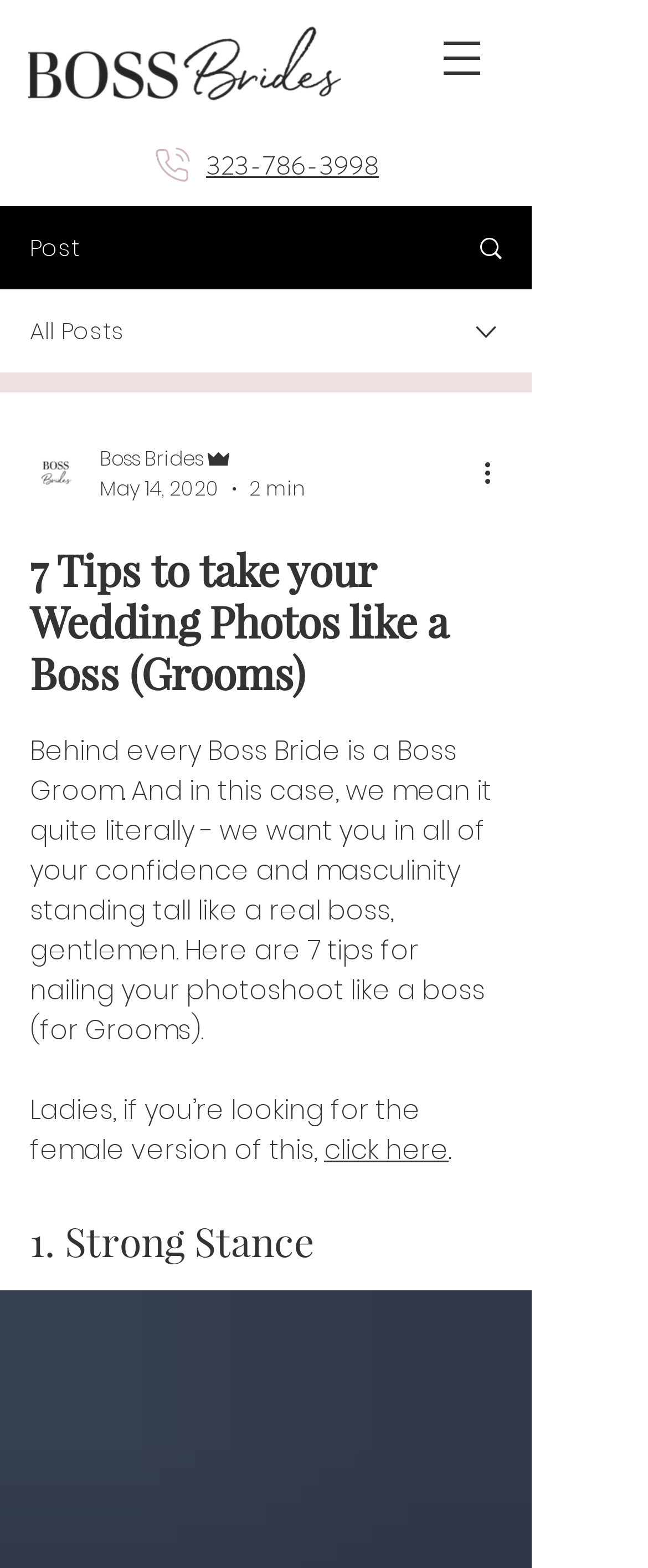What is the author's tone in the article?
Refer to the image and provide a thorough answer to the question.

The text 'Behind every Boss Bride is a Boss Groom. And in this case, we mean it quite literally - we want you in all of your confidence and masculinity standing tall like a real boss, gentlemen.' suggests that the author is using a confident and encouraging tone to motivate the reader.